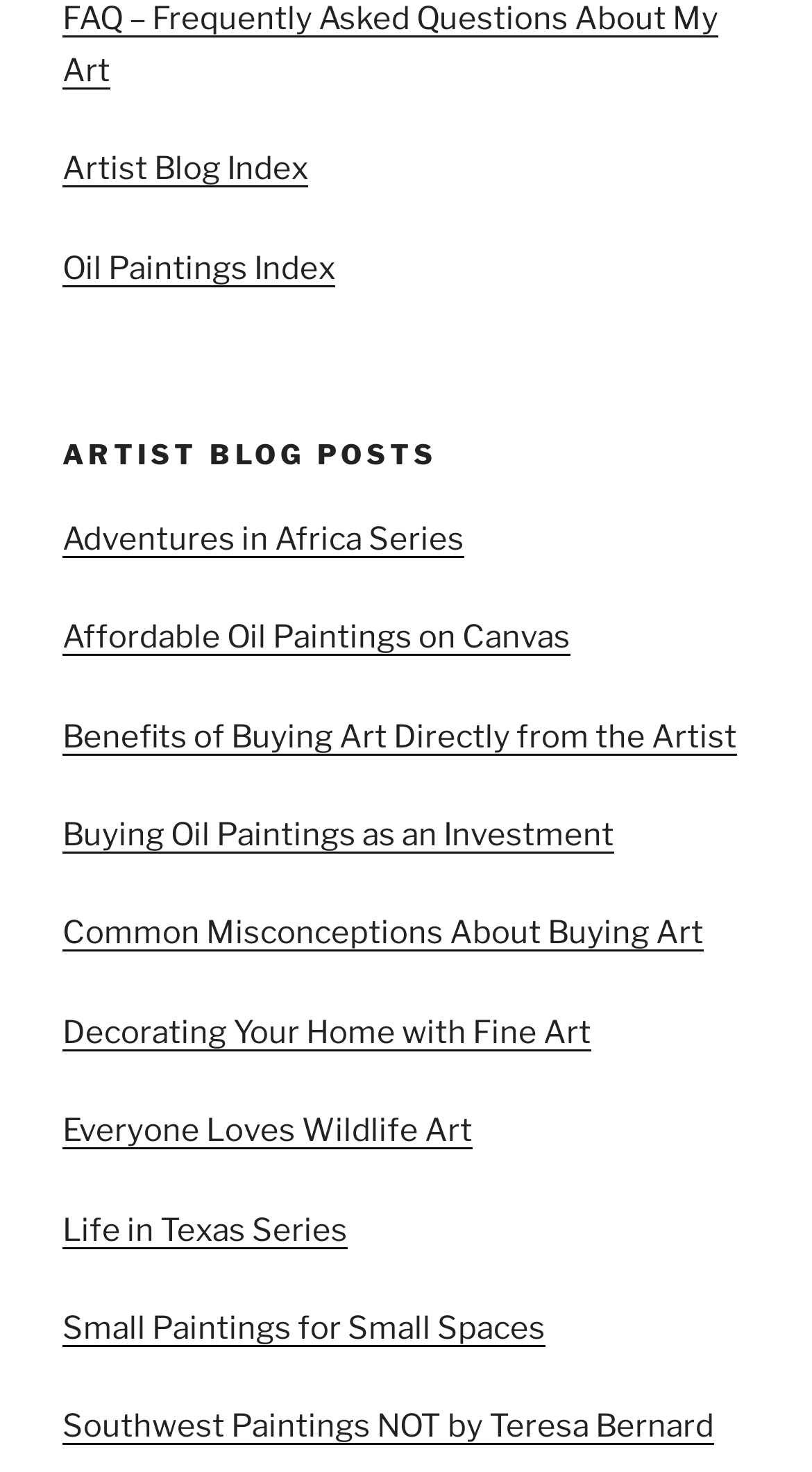Based on the provided description, "Oil Paintings Index", find the bounding box of the corresponding UI element in the screenshot.

[0.077, 0.169, 0.413, 0.195]